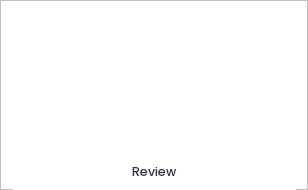Based on what you see in the screenshot, provide a thorough answer to this question: What is the purpose of the 'Review' section?

The caption suggests that the 'Review' section is dedicated to analyzing or critiquing content relevant to the context of S Corporations or LLCs, implying that its purpose is to evaluate or assess the quality or performance of certain services or processes.